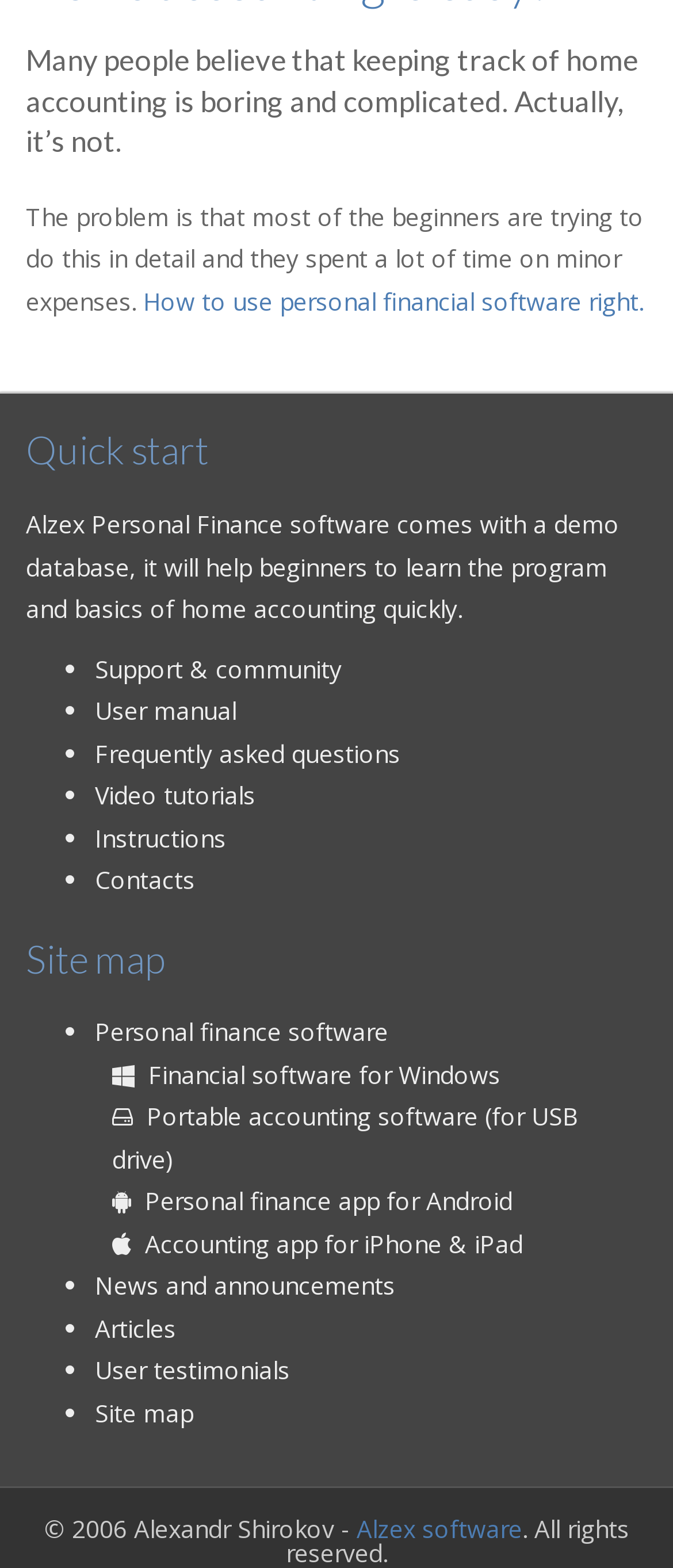Given the content of the image, can you provide a detailed answer to the question?
What is the purpose of Alzex Personal Finance software?

Based on the text 'Many people believe that keeping track of home accounting is boring and complicated. Actually, it’s not.' and the presence of links related to personal finance, it can be inferred that the purpose of Alzex Personal Finance software is to help with home accounting.